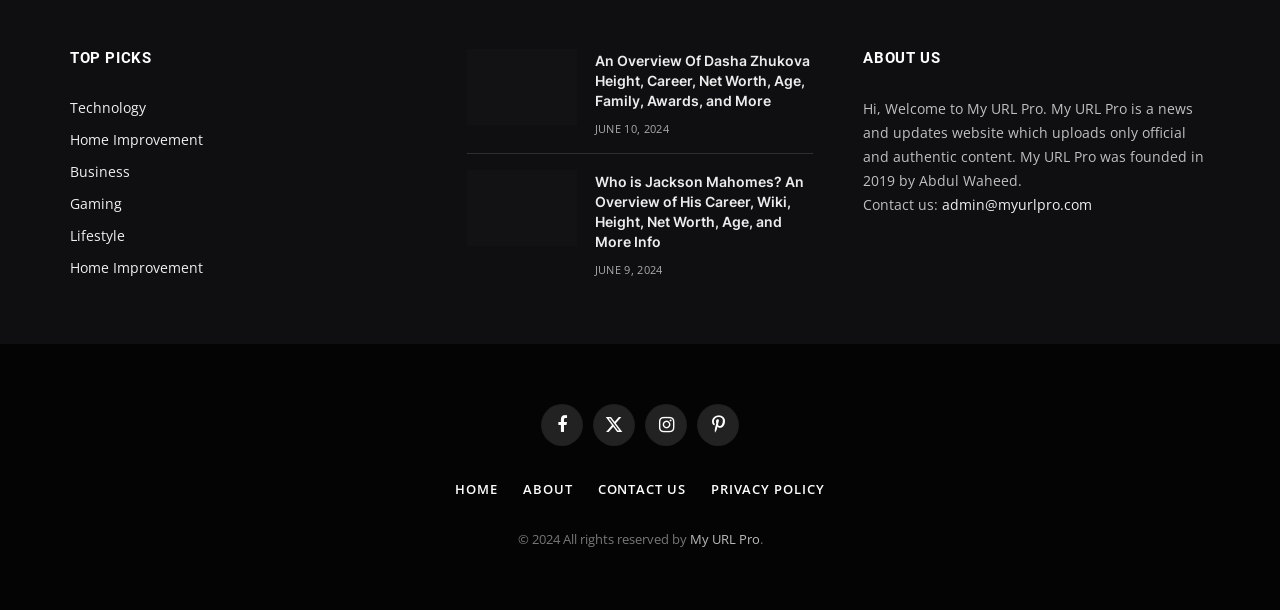Could you indicate the bounding box coordinates of the region to click in order to complete this instruction: "Visit Facebook page".

[0.423, 0.662, 0.455, 0.731]